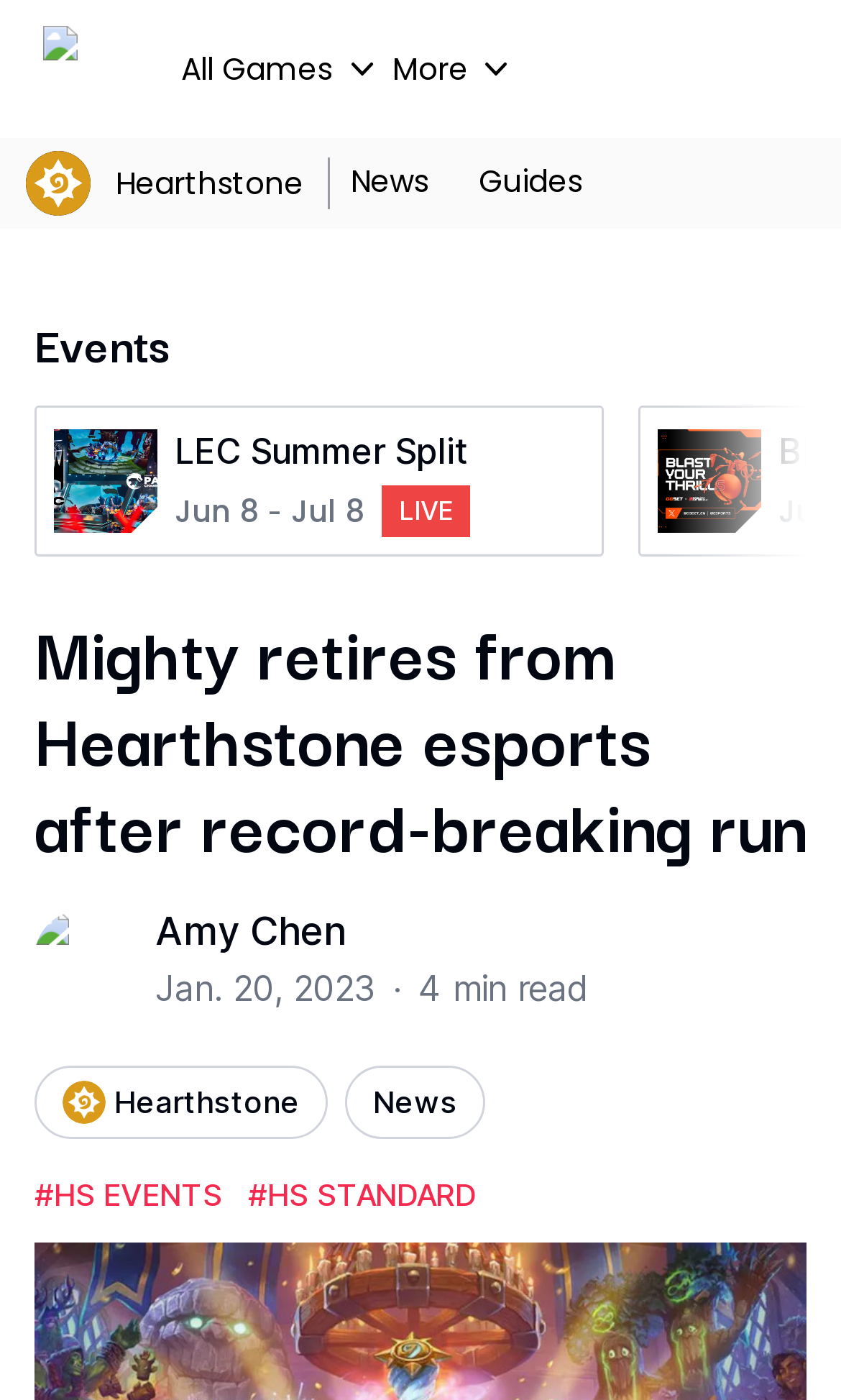Reply to the question with a brief word or phrase: What is the title of the article below the 'Events' heading?

Mighty retires from Hearthstone esports after record-breaking run